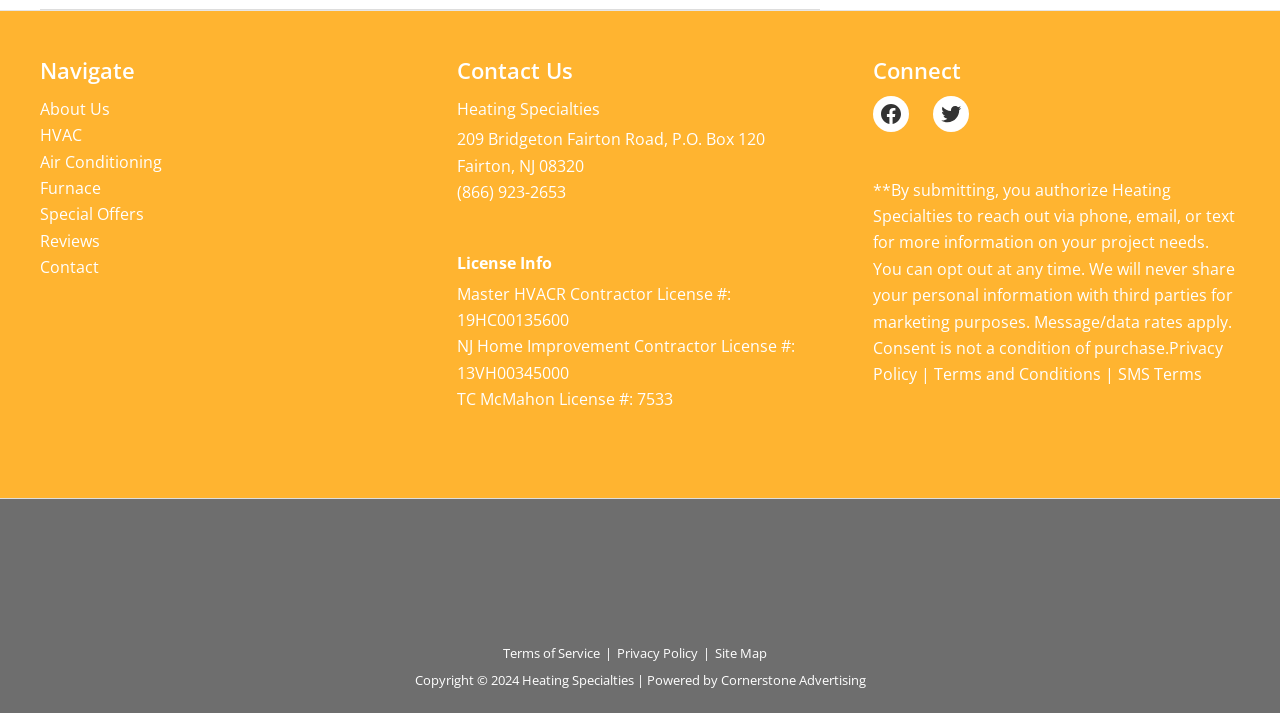Can you pinpoint the bounding box coordinates for the clickable element required for this instruction: "Connect with Facebook"? The coordinates should be four float numbers between 0 and 1, i.e., [left, top, right, bottom].

[0.682, 0.134, 0.71, 0.185]